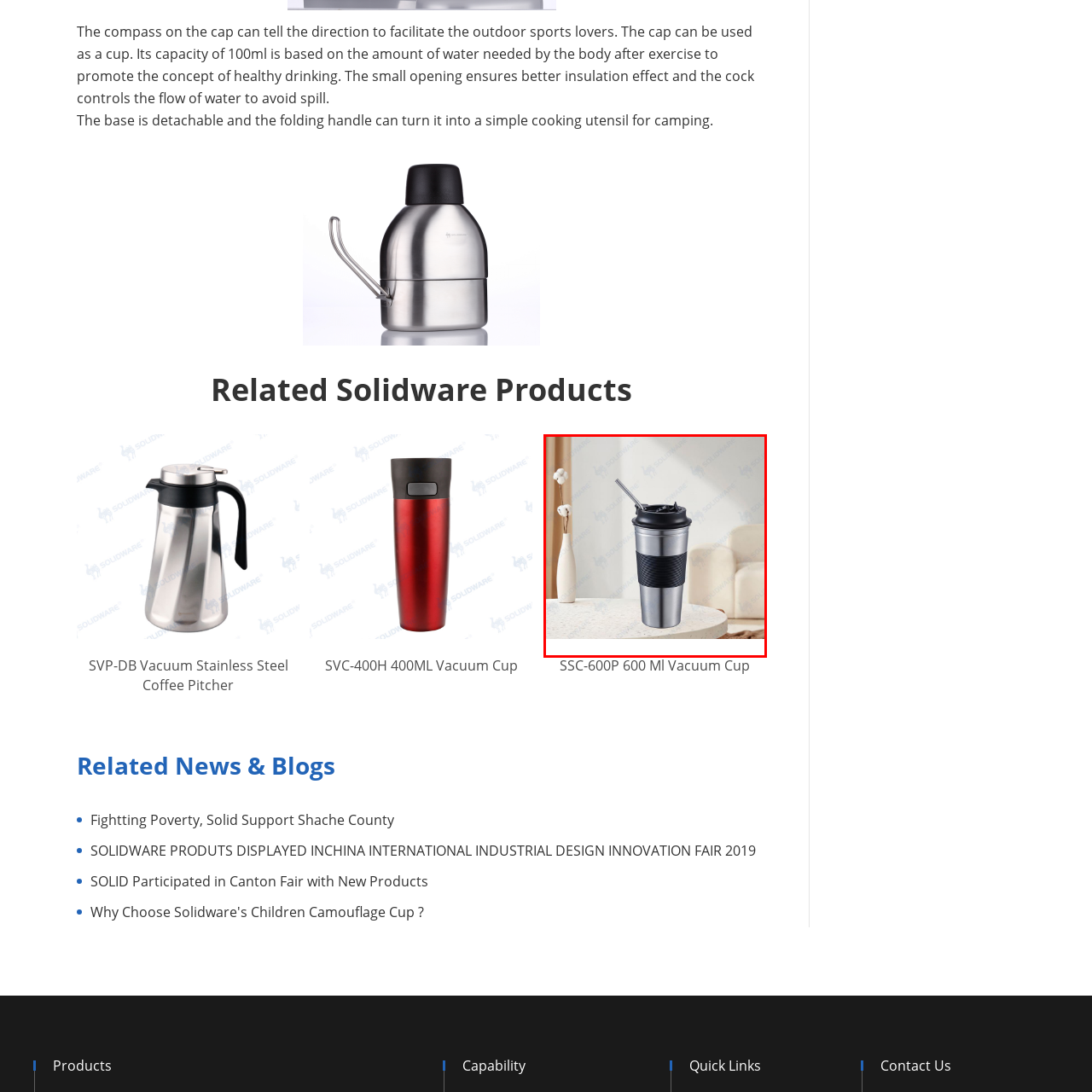Detail the contents of the image within the red outline in an elaborate manner.

This image showcases the SSC-600P, a sleek and stylish 600 ml vacuum cup designed by Solidware. The cup features a metallic finish, complemented by a matte black silicone grip for easy handling. Its functional design includes a screw-on lid with a built-in straw, making it perfect for on-the-go hydration. The vacuum insulation ensures that beverages maintain their temperature, whether hot or cold. This modern cup is not only practical but also stylish, making it an excellent addition to any outdoor enthusiast's collection. Ideal for keeping drinks at the desired temperature during camping, hiking, or everyday use, the SSC-600P emphasizes convenience and health-conscious drinking.